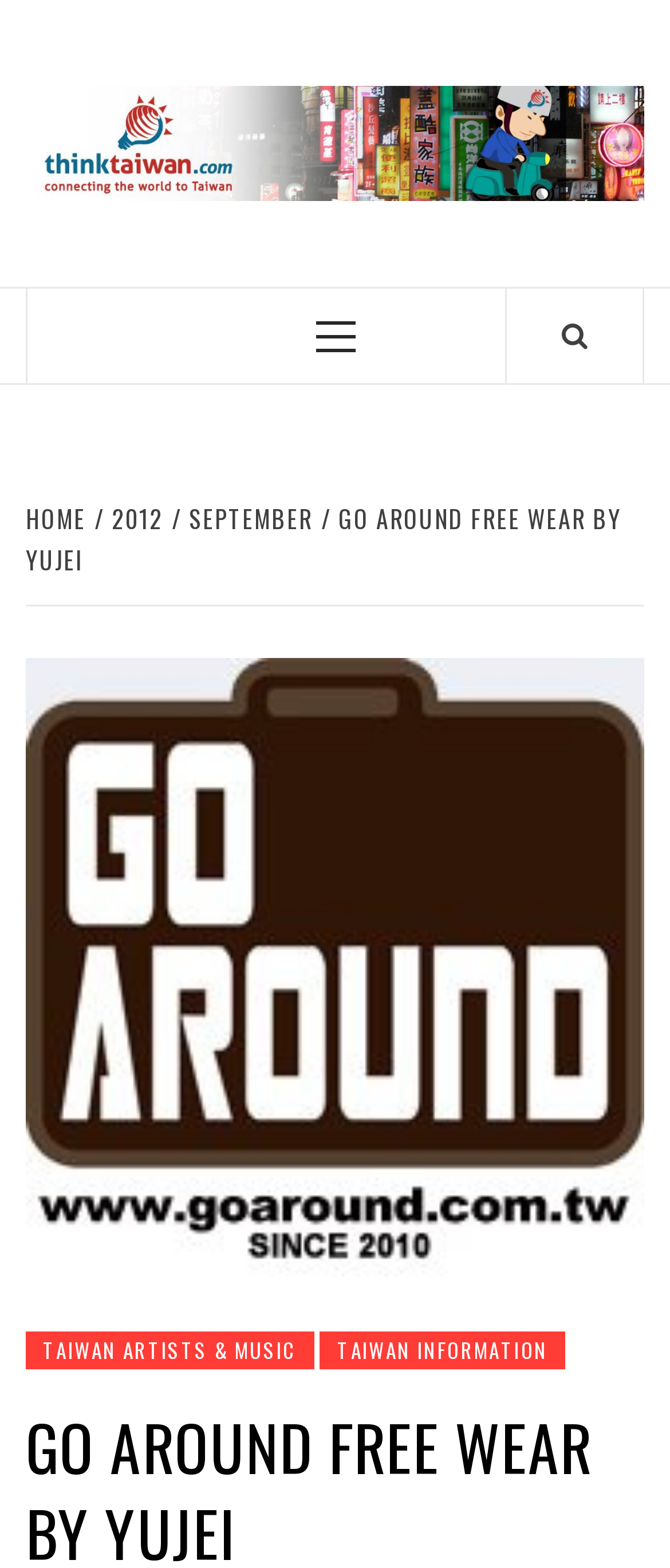What are the two categories of information provided at the bottom of the webpage?
From the details in the image, provide a complete and detailed answer to the question.

At the bottom of the webpage, I found two link elements with texts 'TAIWAN ARTISTS & MUSIC' and 'TAIWAN INFORMATION', suggesting that these are two categories of information provided on the webpage.